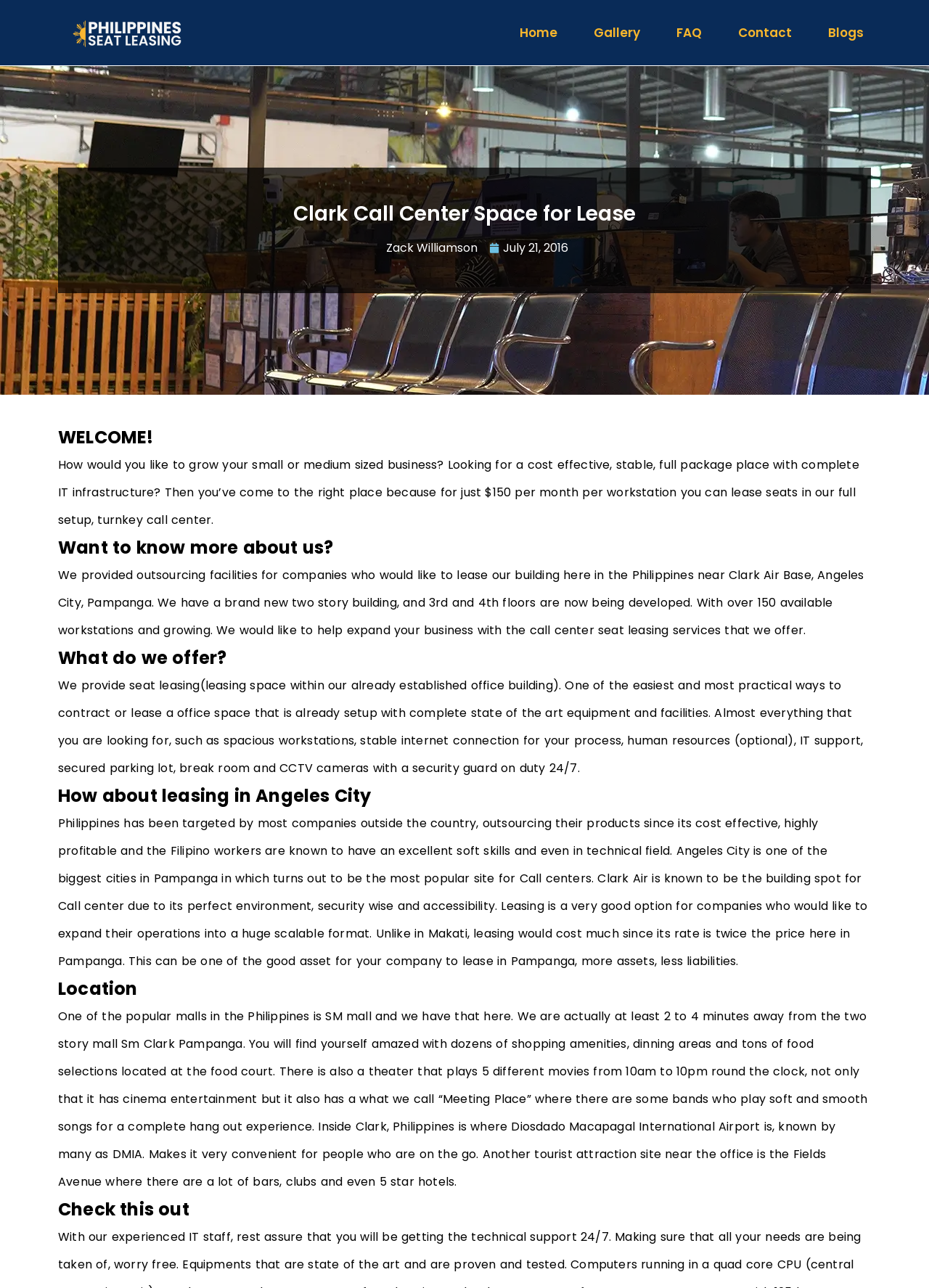Please find the bounding box coordinates for the clickable element needed to perform this instruction: "Click the '1 All You Really Need To Know' link to view its content".

None